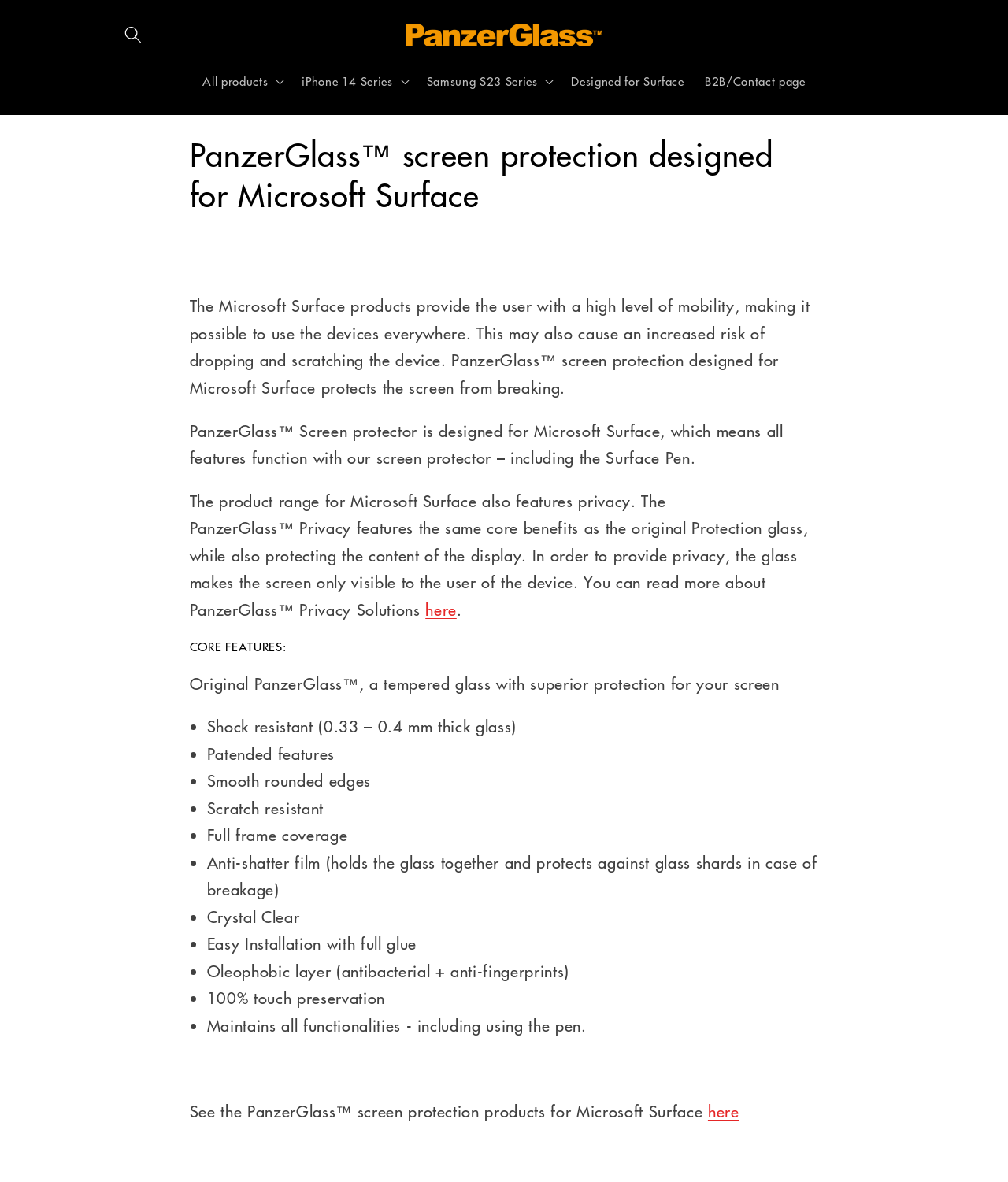Detail the various sections and features of the webpage.

The webpage is about PanzerGlass screen protection designed for Microsoft Surface products. At the top, there is a search button and a link to the PanzerGlass US website, accompanied by the website's logo. Below this, there are three buttons for navigating to different product categories: All products, iPhone 14 Series, and Samsung S23 Series. 

To the right of these buttons, there are two links: "Designed for Surface" and "B2B/Contact page". A cart link is located at the top right corner of the page. 

The main content of the webpage starts with a heading that reads "PanzerGlass screen protection designed for Microsoft Surface". Below this, there is a paragraph of text that explains the benefits of using PanzerGlass screen protection for Microsoft Surface products, including protection against dropping and scratching. 

The next section describes the features of PanzerGlass screen protectors, including their design for Microsoft Surface, privacy features, and compatibility with the Surface Pen. 

Following this, there is a section titled "CORE FEATURES" that lists the benefits of original PanzerGlass, including shock resistance, patented features, smooth rounded edges, scratch resistance, full frame coverage, anti-shatter film, crystal clear visibility, easy installation, and oleophobic layer. 

At the bottom of the page, there is a call-to-action to see the PanzerGlass screen protection products for Microsoft Surface, with a link to explore further.